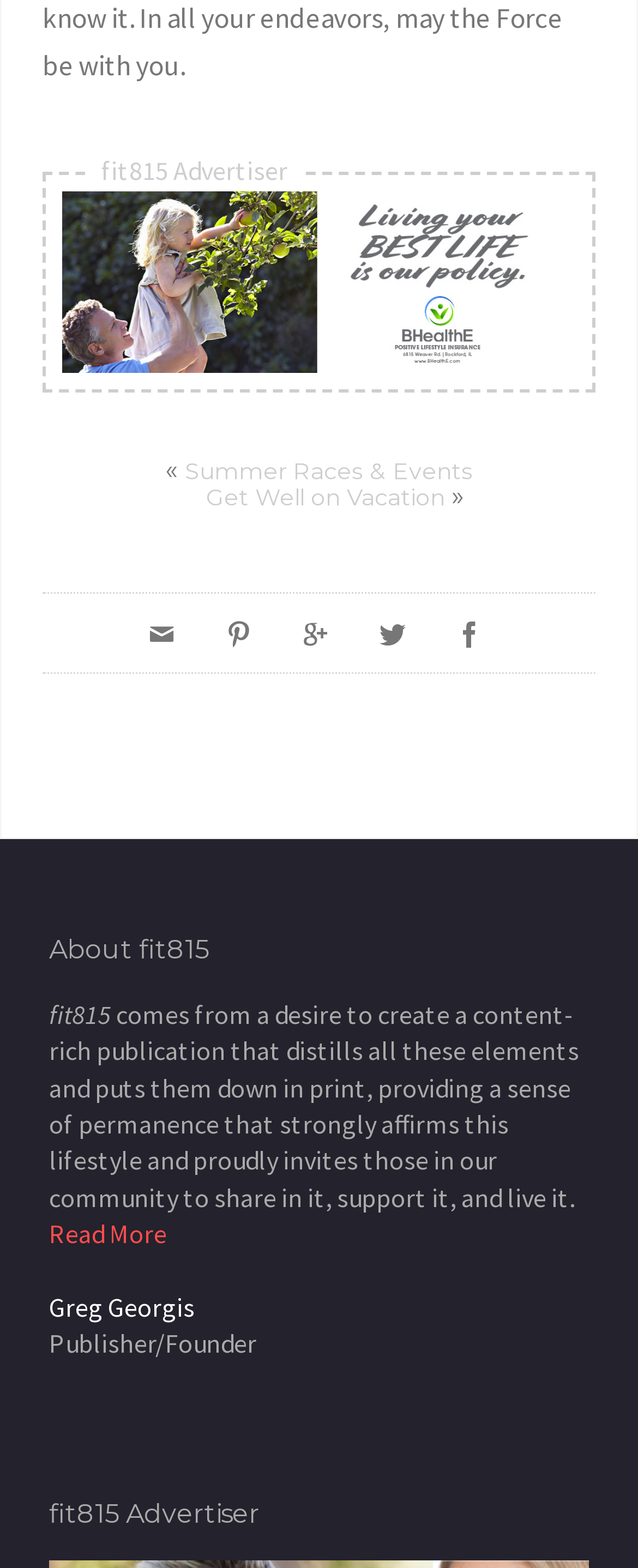Identify the bounding box coordinates of the element that should be clicked to fulfill this task: "Click the Facebook icon". The coordinates should be provided as four float numbers between 0 and 1, i.e., [left, top, right, bottom].

[0.192, 0.377, 0.315, 0.43]